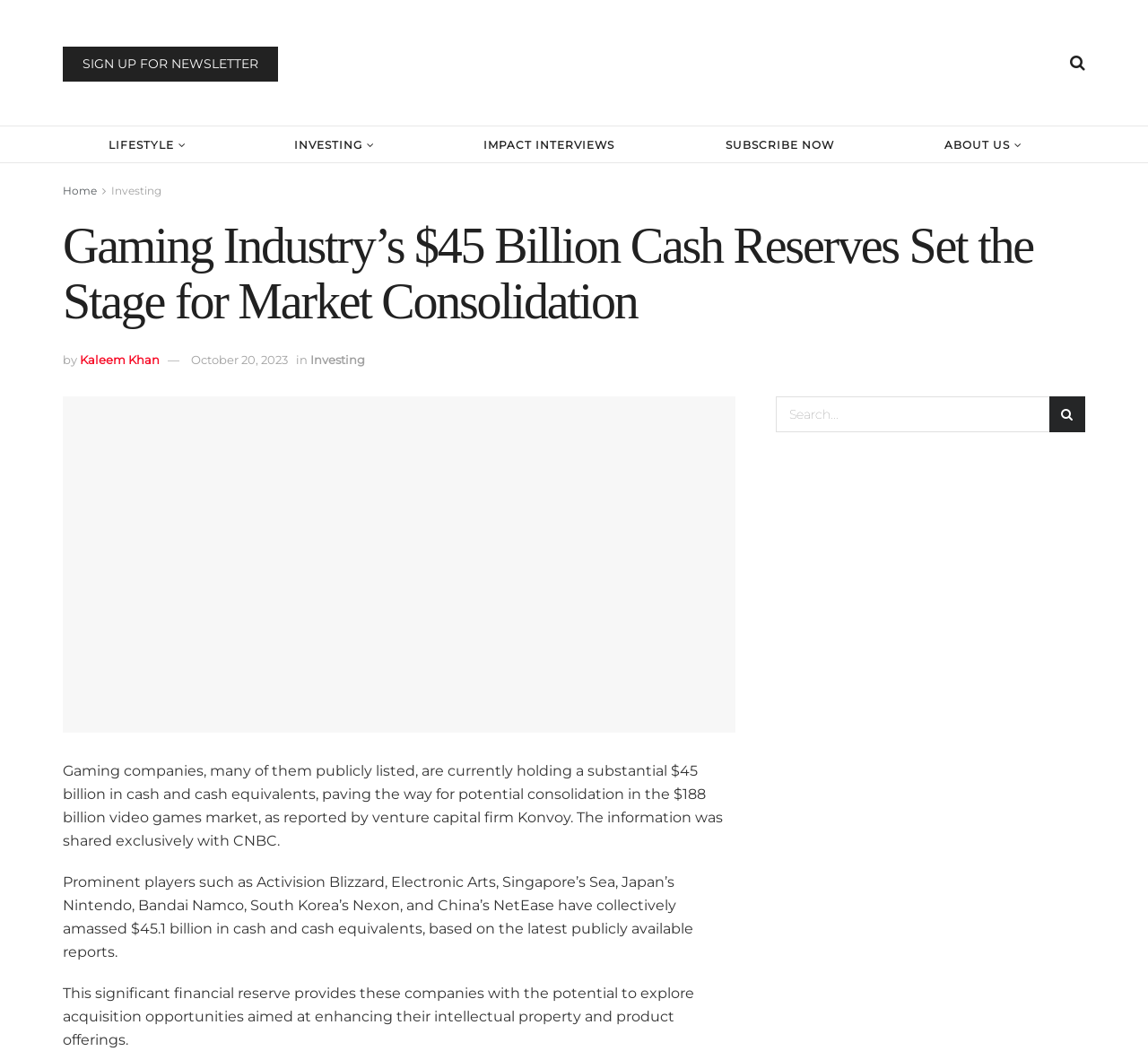Write an extensive caption that covers every aspect of the webpage.

The webpage appears to be an article about the gaming industry, specifically discussing the potential for market consolidation due to the significant cash reserves held by gaming companies. 

At the top of the page, there are several links, including "SIGN UP FOR NEWSLETTER", a search icon, and links to different sections of the website, such as "LIFESTYLE", "INVESTING", "IMPACT INTERVIEWS", "SUBSCRIBE NOW", and "ABOUT US". 

Below these links, there is a heading that reads "Gaming Industry’s $45 Billion Cash Reserves Set the Stage for Market Consolidation". 

Next to the heading, there is a byline with the author's name, "Kaleem Khan", and the date "October 20, 2023". 

The article begins with a paragraph that explains how gaming companies are holding a substantial amount of cash, paving the way for potential consolidation in the video games market. 

This is followed by another paragraph that lists prominent players in the gaming industry, including Activision Blizzard, Electronic Arts, and others, which have collectively amassed a significant amount of cash and cash equivalents. 

The third paragraph discusses how this financial reserve provides these companies with the potential to explore acquisition opportunities aimed at enhancing their intellectual property and product offerings. 

On the right side of the page, there is a search bar with a search button.